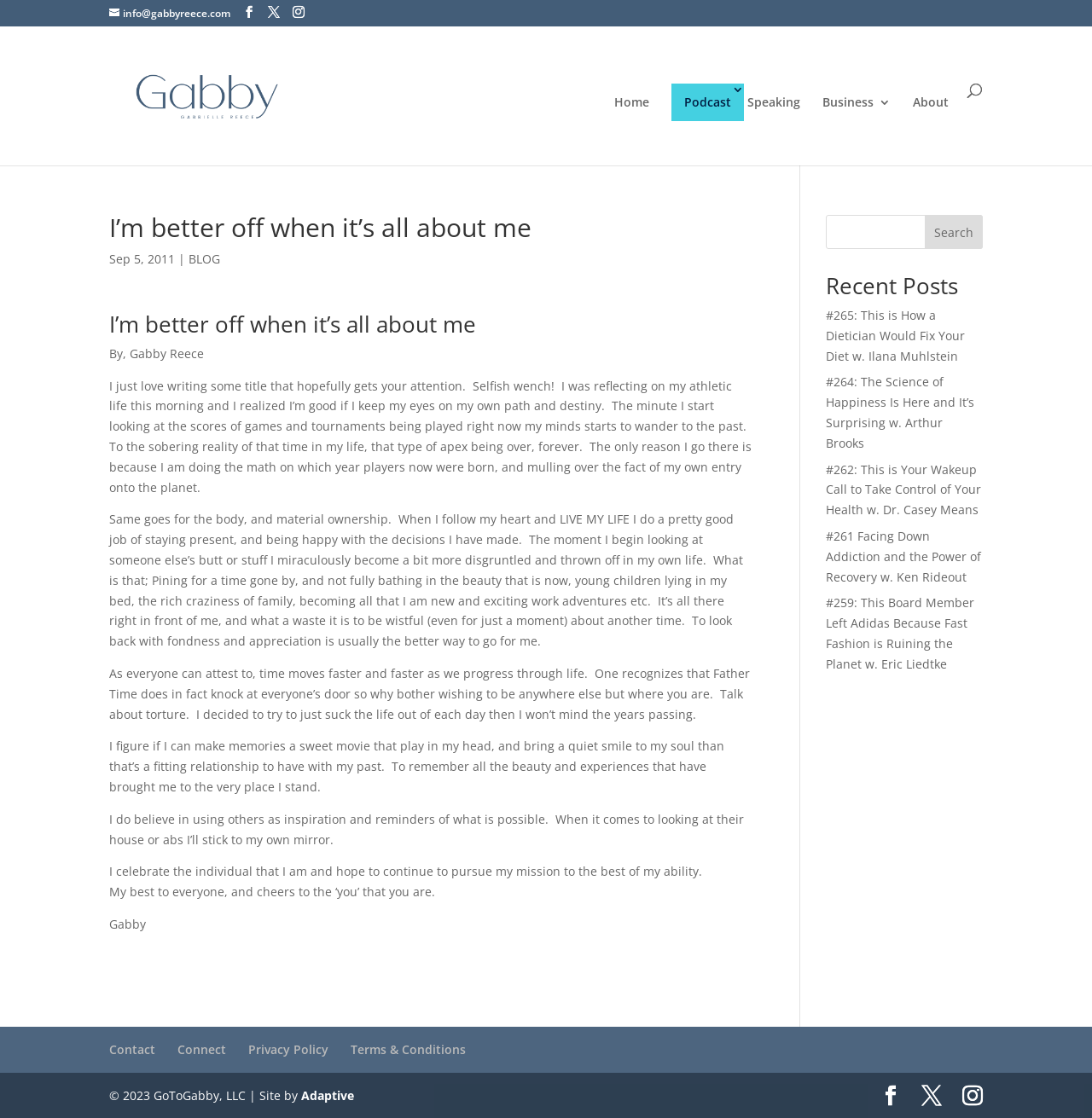Please identify the bounding box coordinates of the element's region that should be clicked to execute the following instruction: "Go to the home page". The bounding box coordinates must be four float numbers between 0 and 1, i.e., [left, top, right, bottom].

[0.562, 0.086, 0.595, 0.148]